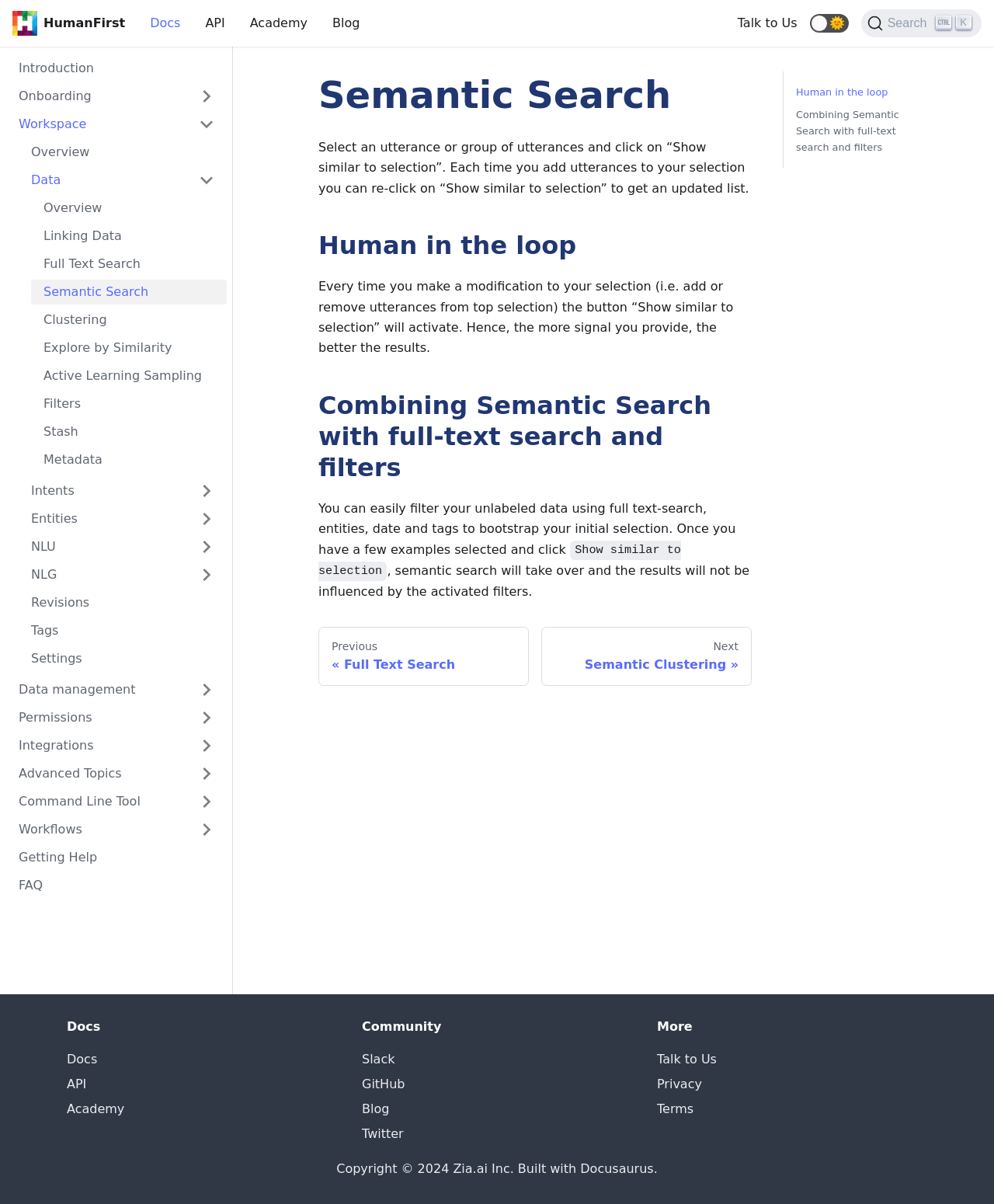Could you highlight the region that needs to be clicked to execute the instruction: "Click on 'Show similar to selection'"?

[0.866, 0.008, 0.988, 0.031]